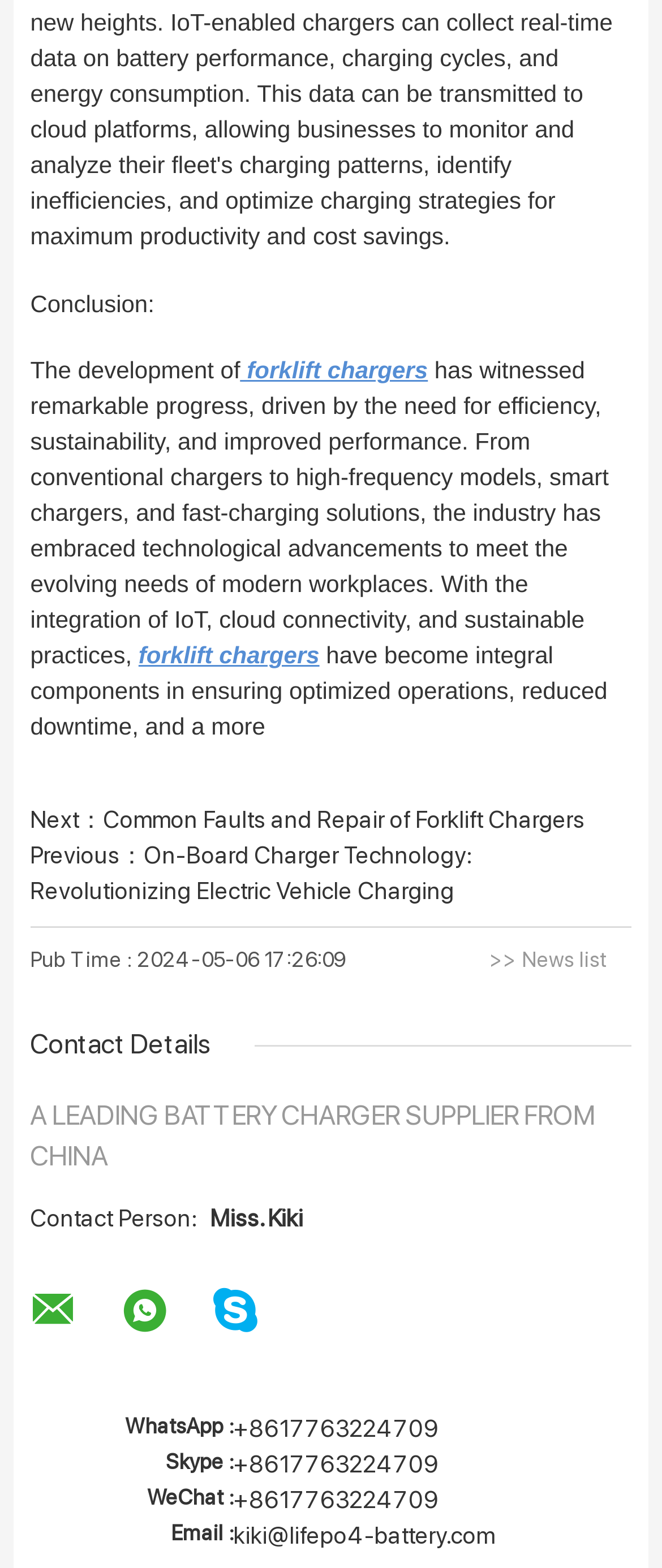Locate the bounding box coordinates of the element that should be clicked to execute the following instruction: "Click on 'Common Faults and Repair of Forklift Chargers'".

[0.156, 0.514, 0.884, 0.531]